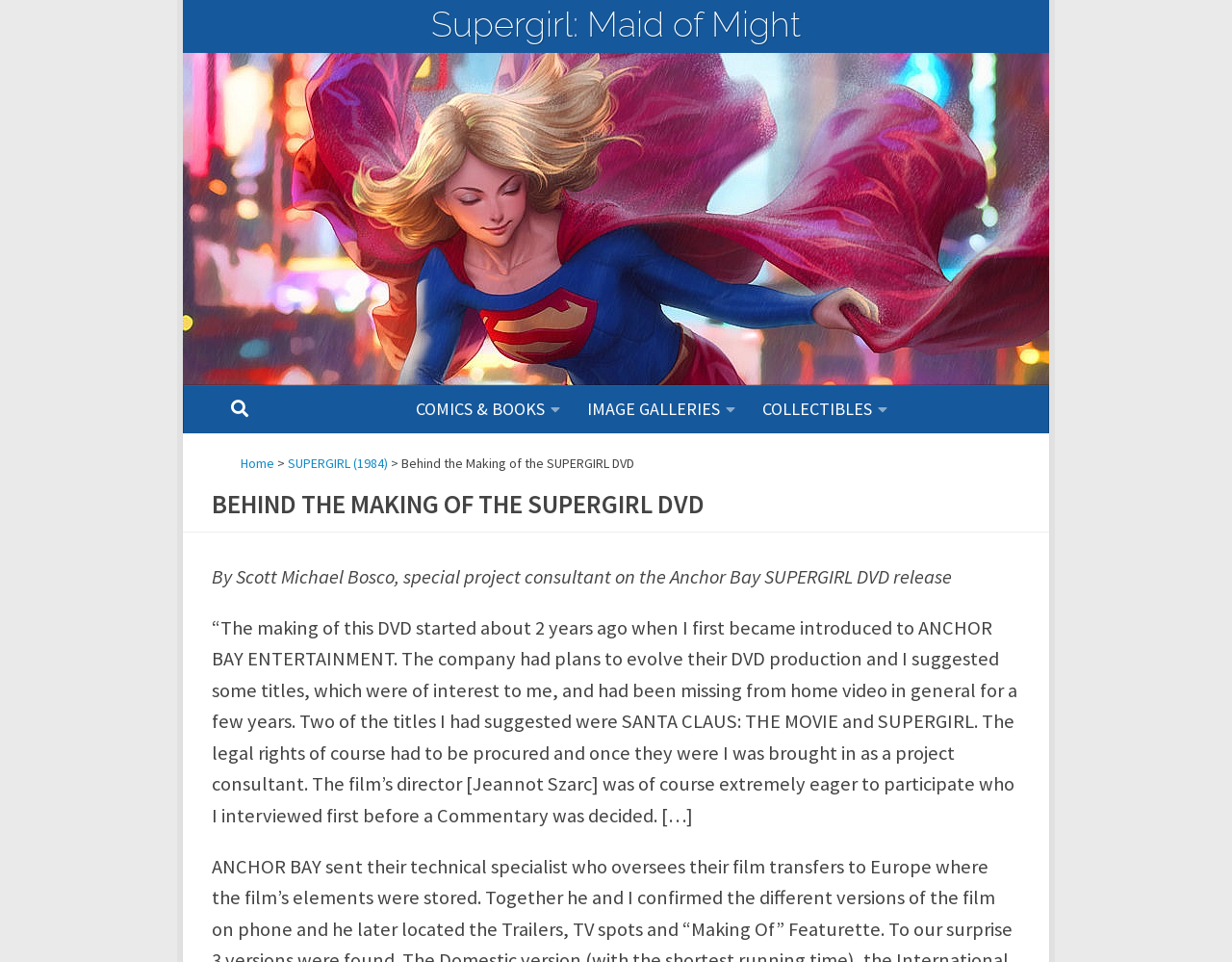Please provide the bounding box coordinates in the format (top-left x, top-left y, bottom-right x, bottom-right y). Remember, all values are floating point numbers between 0 and 1. What is the bounding box coordinate of the region described as: Supergirl: Maid of Might

[0.172, 0.0, 0.828, 0.051]